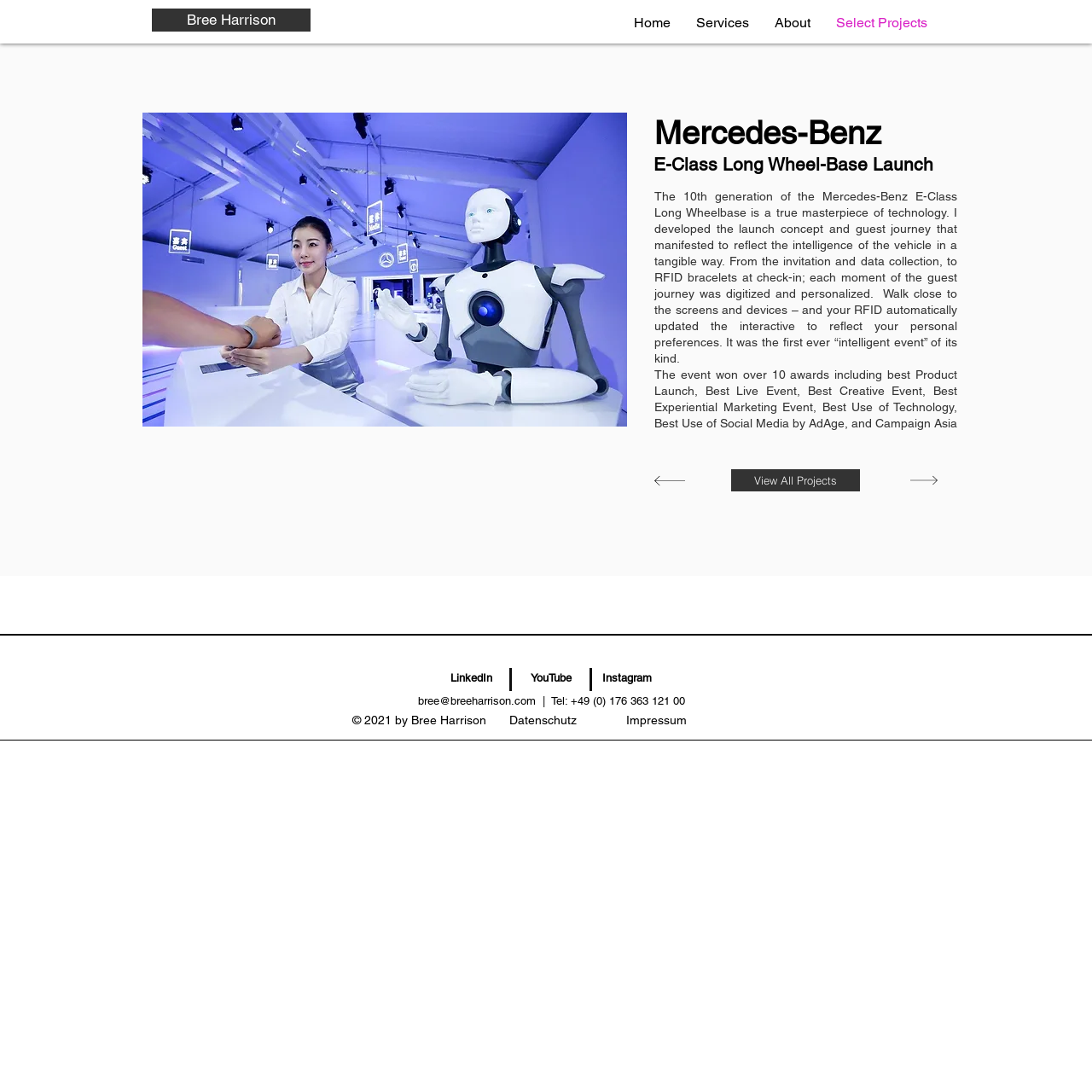Bounding box coordinates are specified in the format (top-left x, top-left y, bottom-right x, bottom-right y). All values are floating point numbers bounded between 0 and 1. Please provide the bounding box coordinate of the region this sentence describes: Bree Harrison

[0.139, 0.008, 0.284, 0.029]